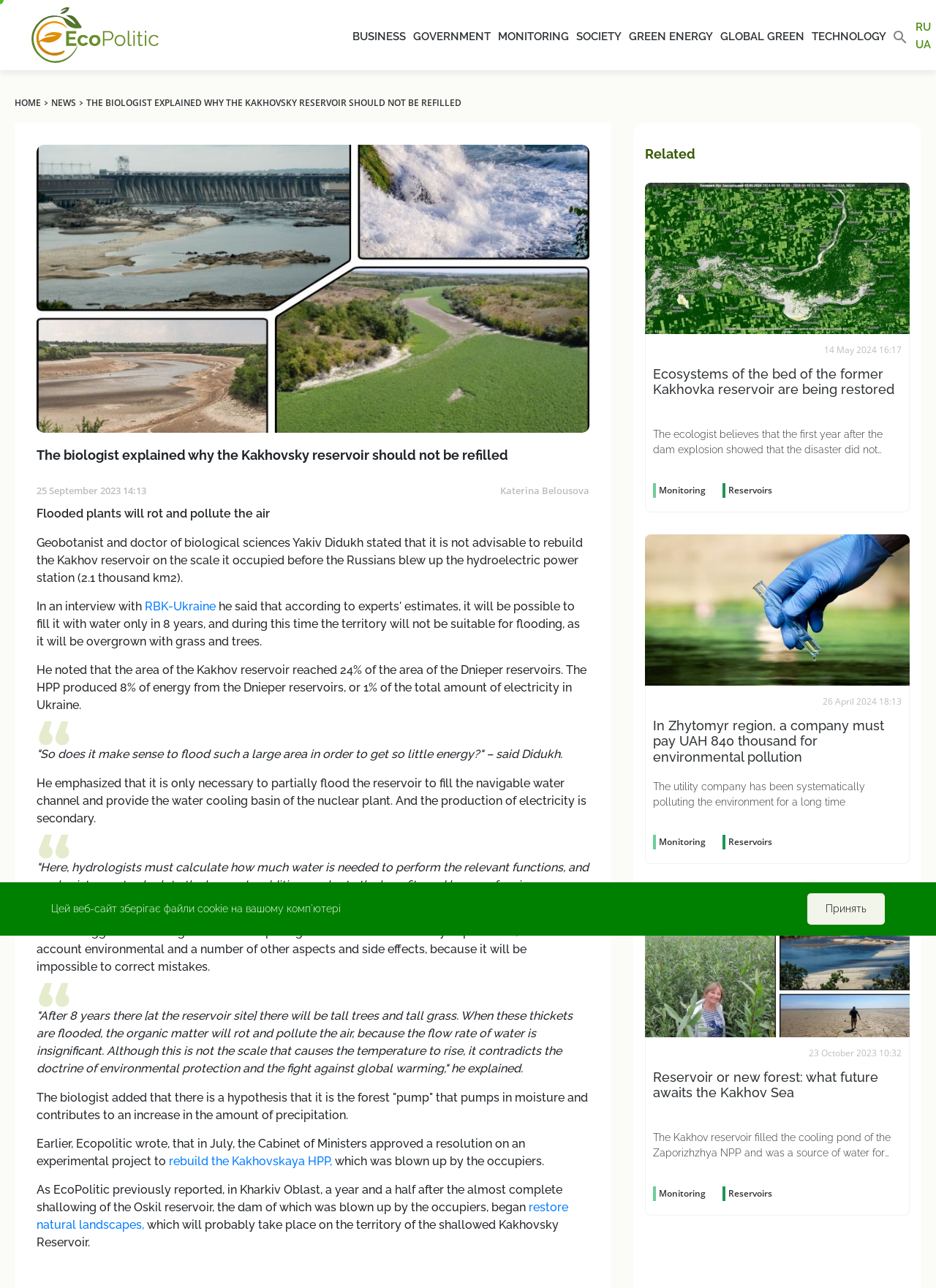Give a one-word or phrase response to the following question: What is the purpose of partially flooding the reservoir?

To fill the navigable water channel and provide the water cooling basin of the nuclear plant